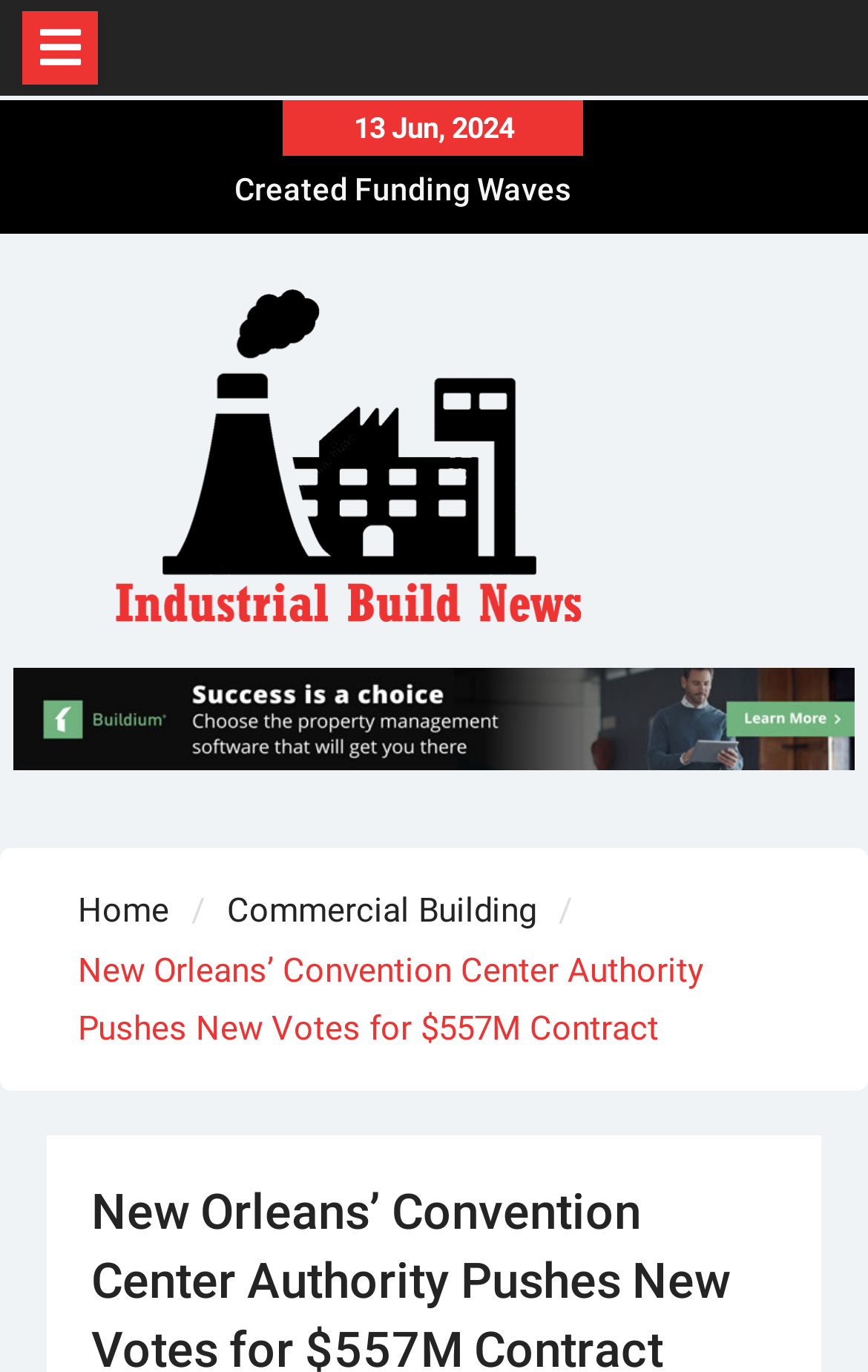What is the title of the related article?
Answer the question with a single word or phrase derived from the image.

7 Ways to Hack a Construction Firm